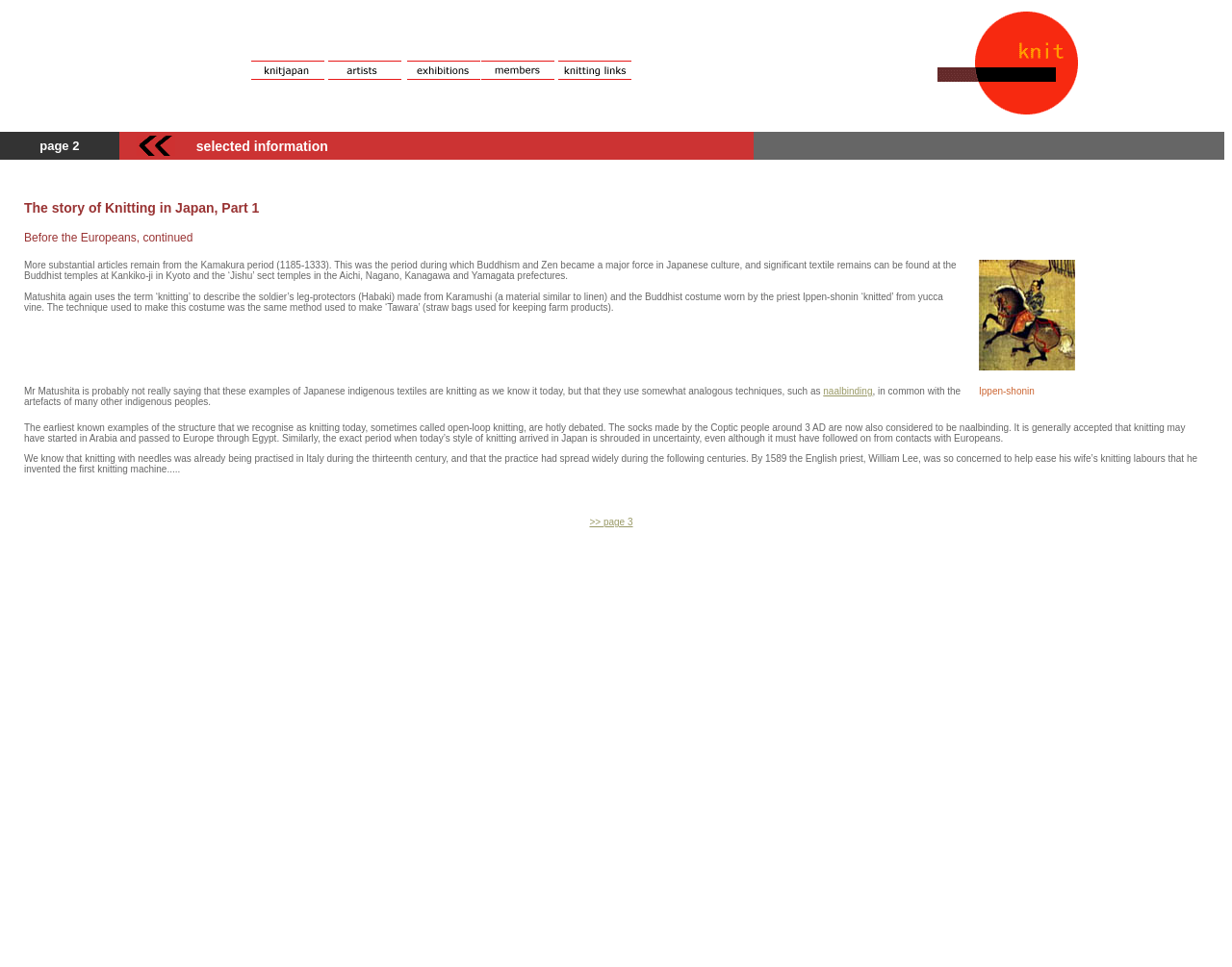Answer the question below with a single word or a brief phrase: 
What is the title of the article on this webpage?

The story of Knitting in Japan, Part 1